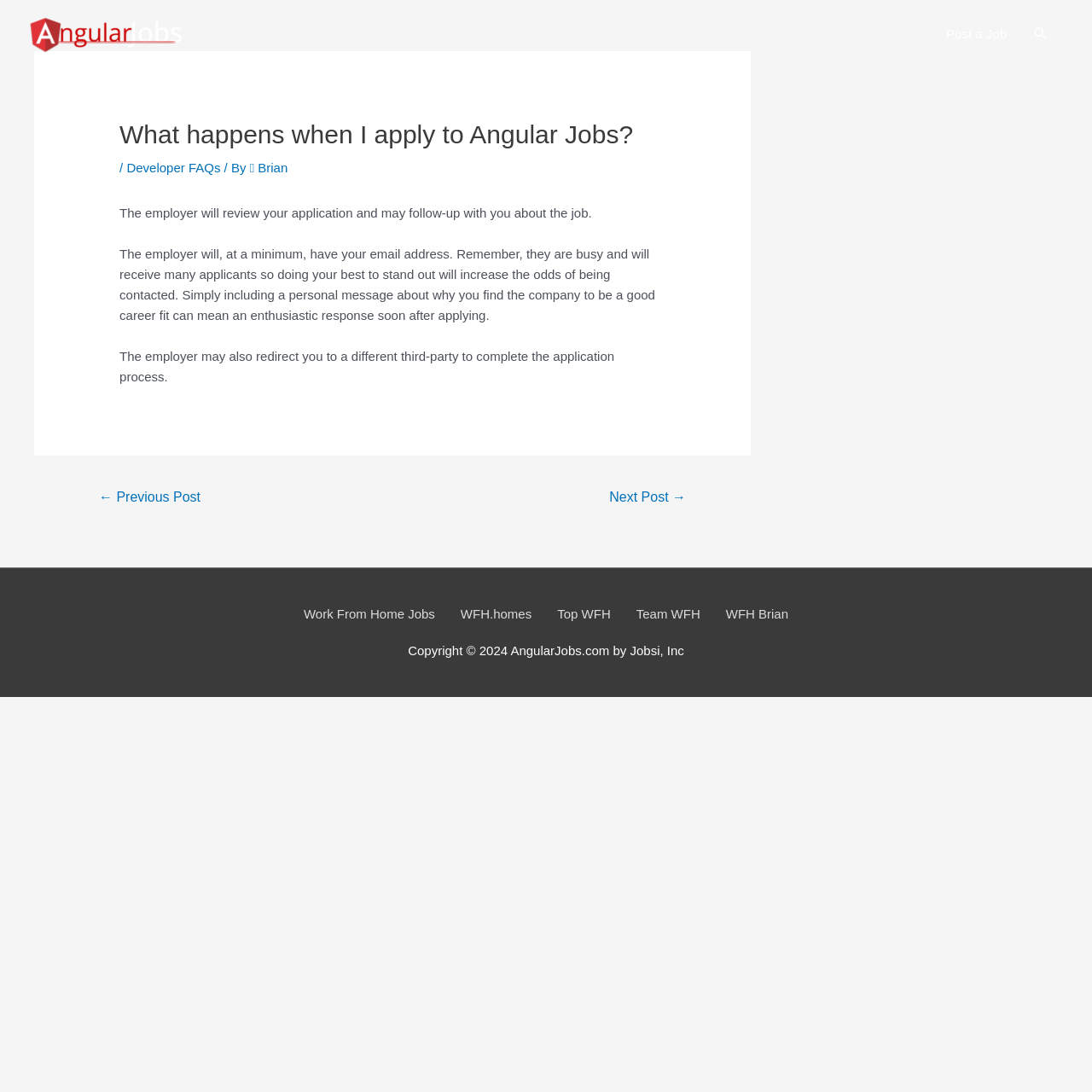Answer this question in one word or a short phrase: What is the purpose of the 'Post a Job' link?

To post a job